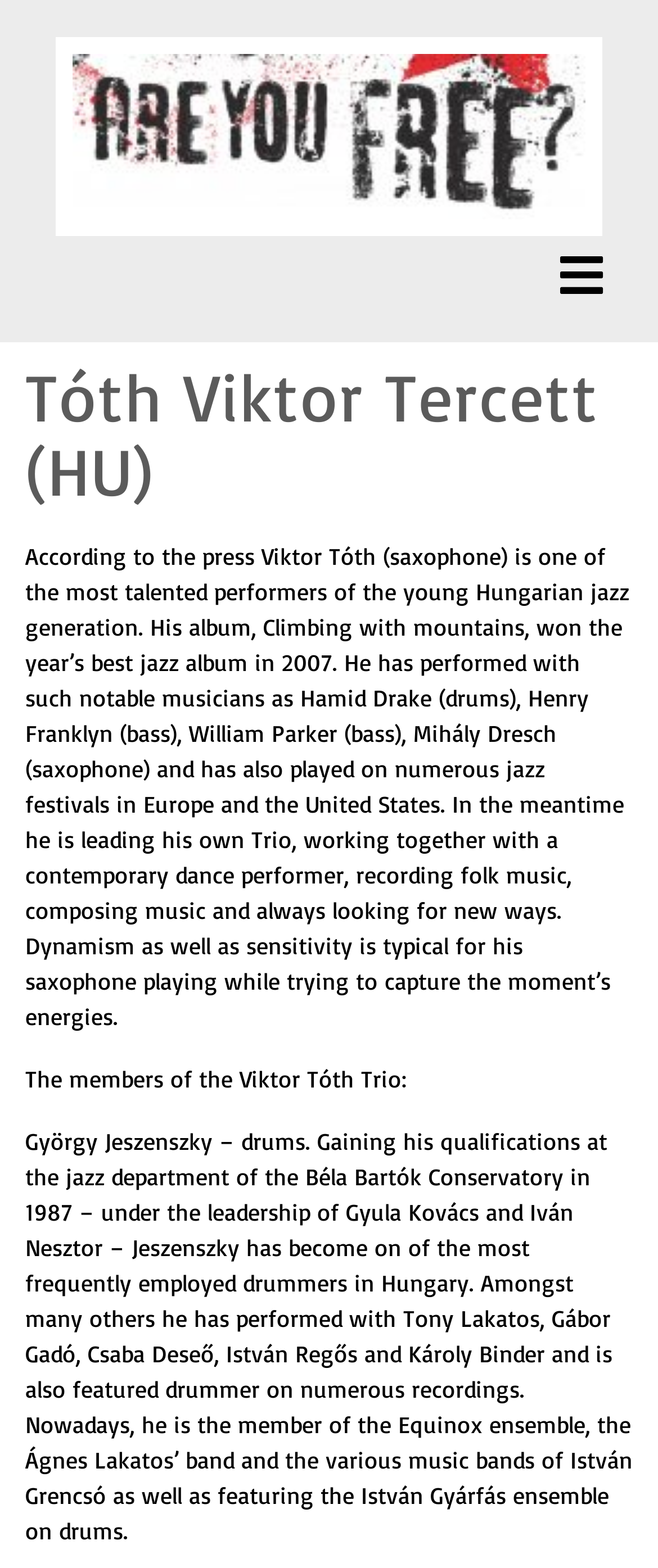Please find the main title text of this webpage.

Tóth Viktor Tercett (HU)